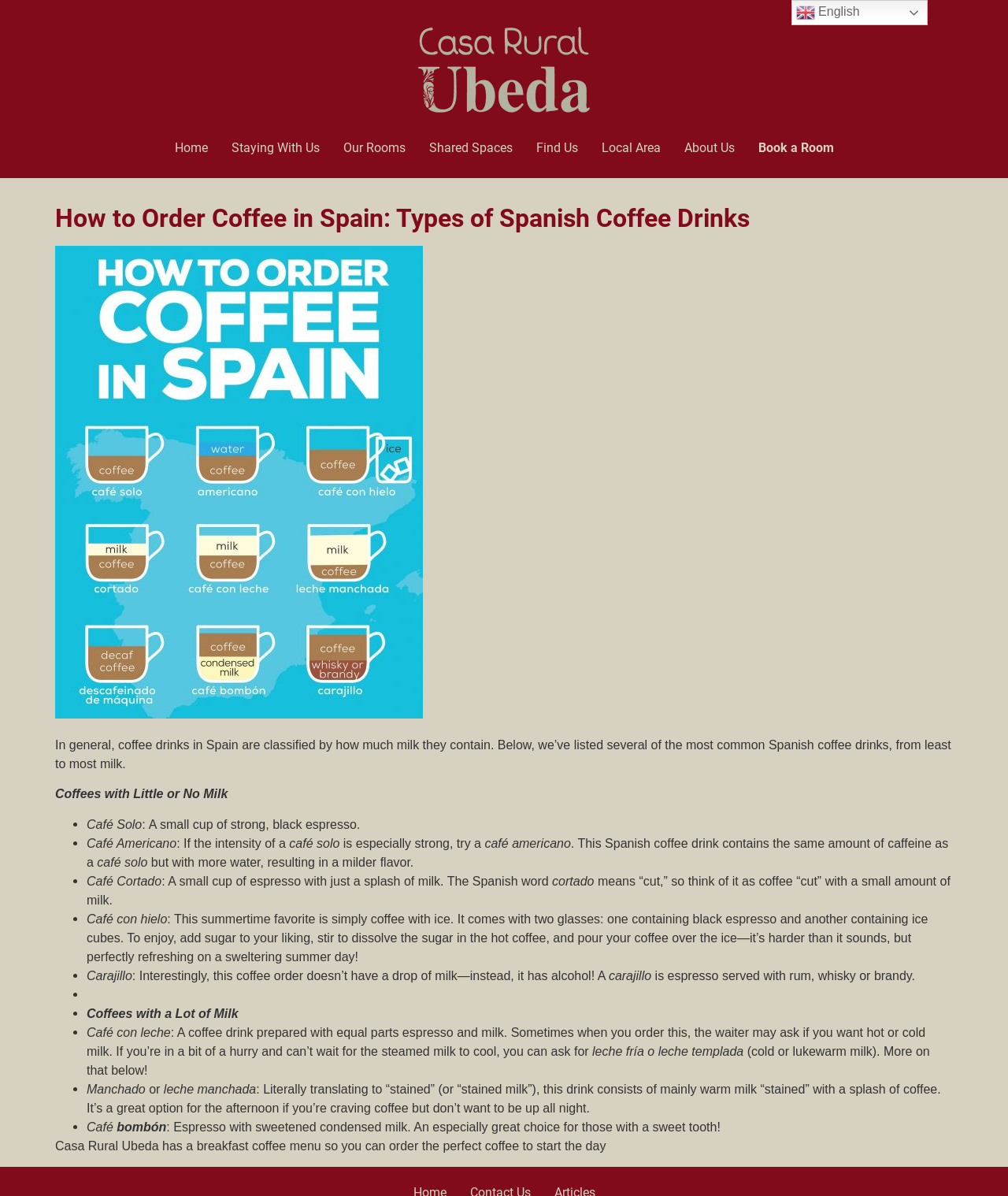Look at the image and write a detailed answer to the question: 
What is the name of the accommodation mentioned on this webpage?

I found the name 'Casa Rural Ubeda' mentioned multiple times on the webpage, including in the header and in the text. It seems to be the name of a rural accommodation or hotel that is providing information about coffee in Spain.